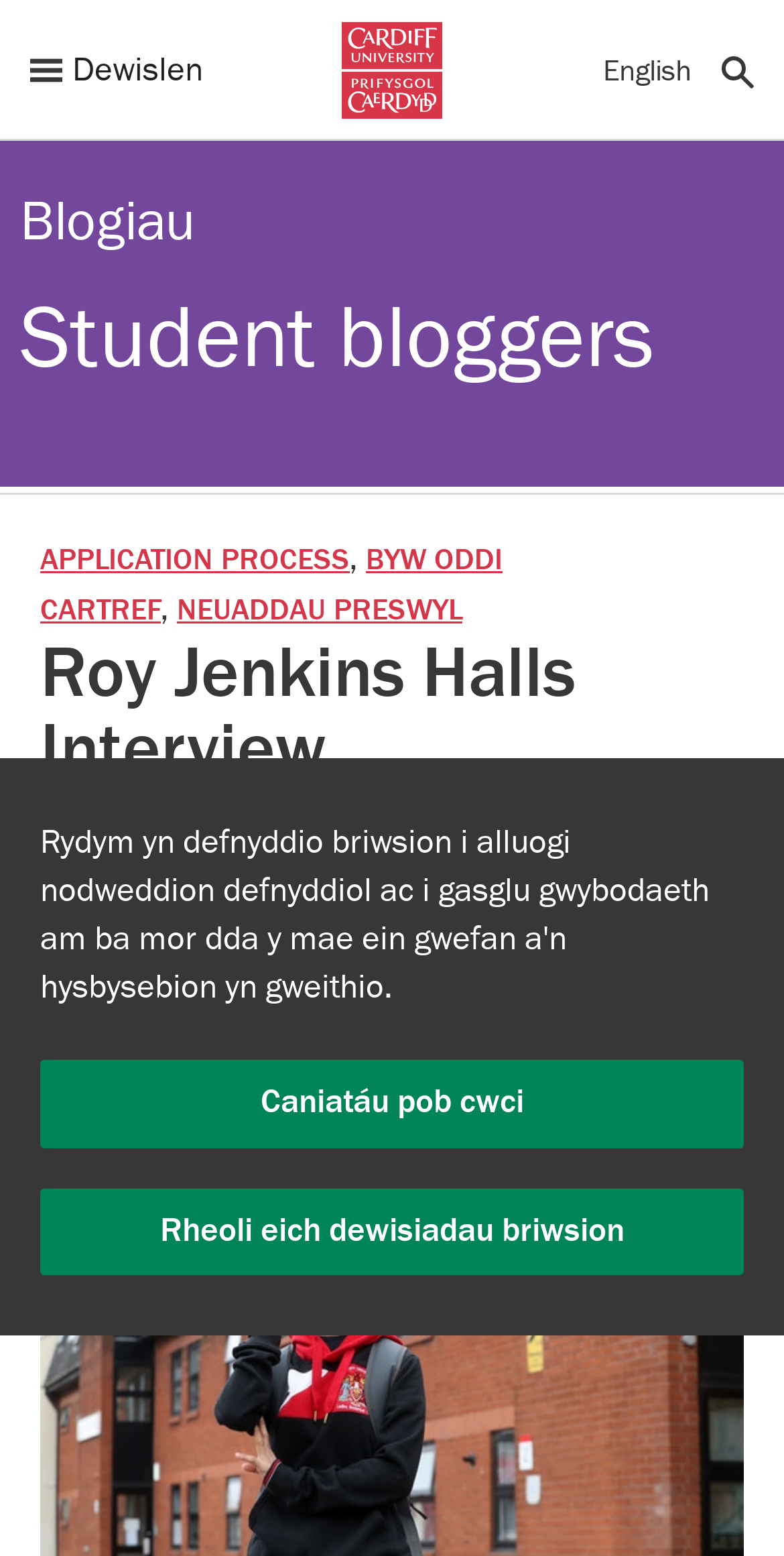Refer to the image and provide an in-depth answer to the question:
How many categories are mentioned in the blog post?

I analyzed the links in the blog post and found that there are 4 categories mentioned, which are 'housing', 'interview', 'roy jenkins', and 'Student life'.